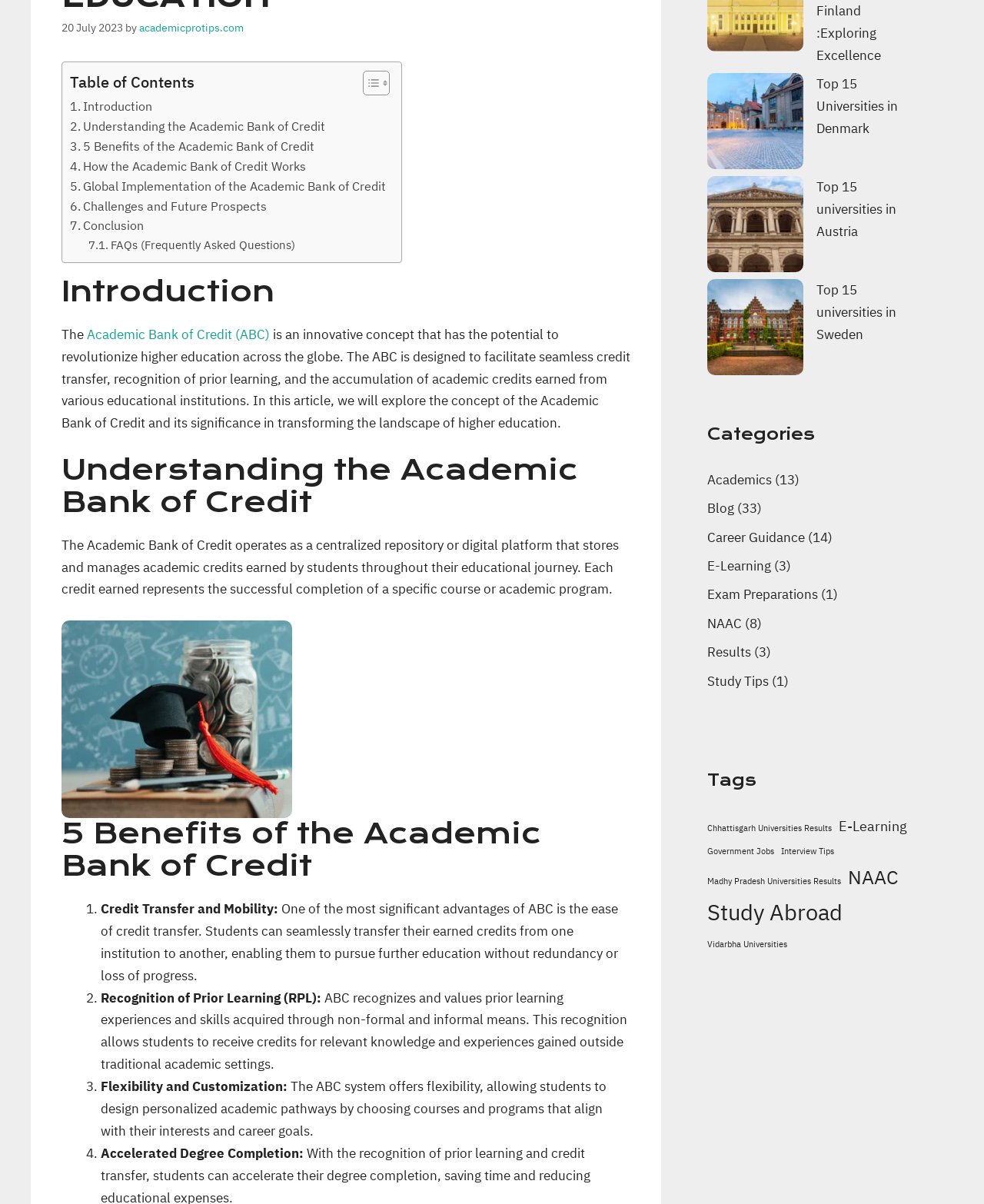Find the bounding box coordinates corresponding to the UI element with the description: "Chhattisgarh Universities Results". The coordinates should be formatted as [left, top, right, bottom], with values as floats between 0 and 1.

[0.719, 0.682, 0.845, 0.694]